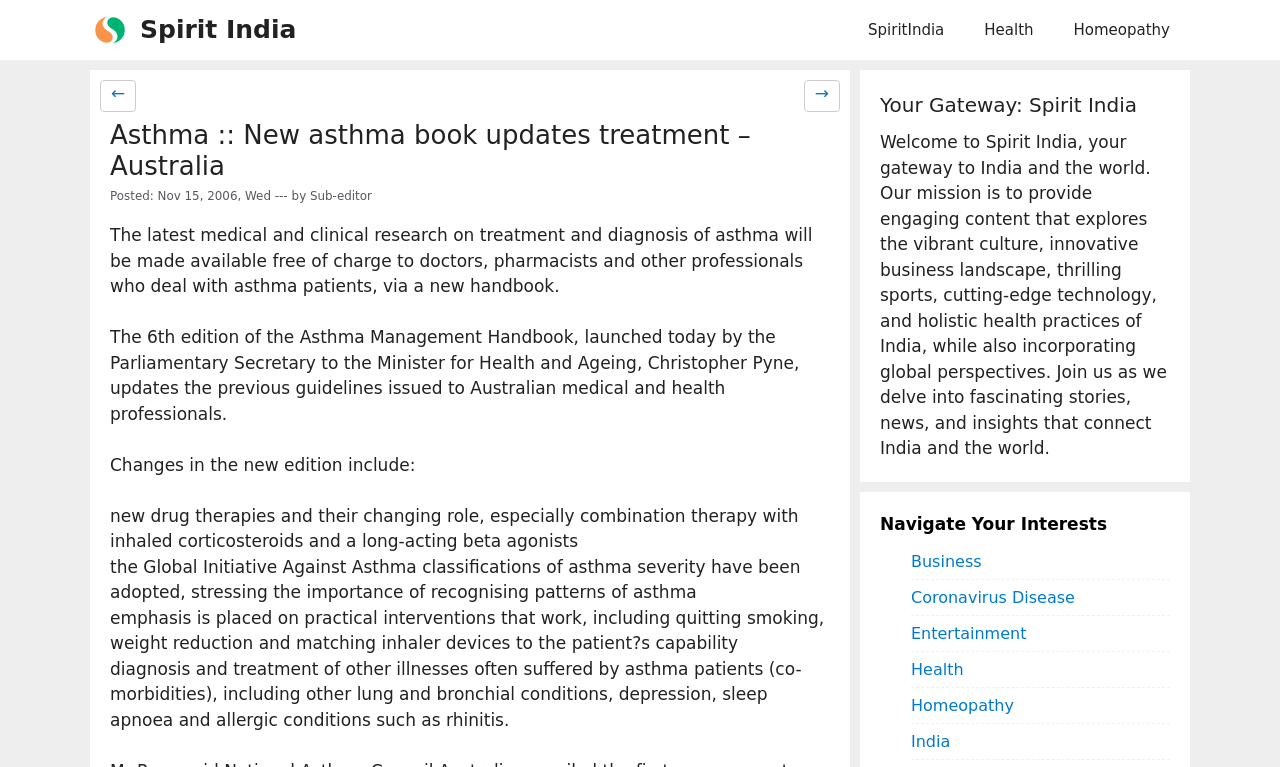Please determine the bounding box coordinates of the element's region to click for the following instruction: "Click on the 'Health' link in the navigation".

[0.753, 0.0, 0.823, 0.078]